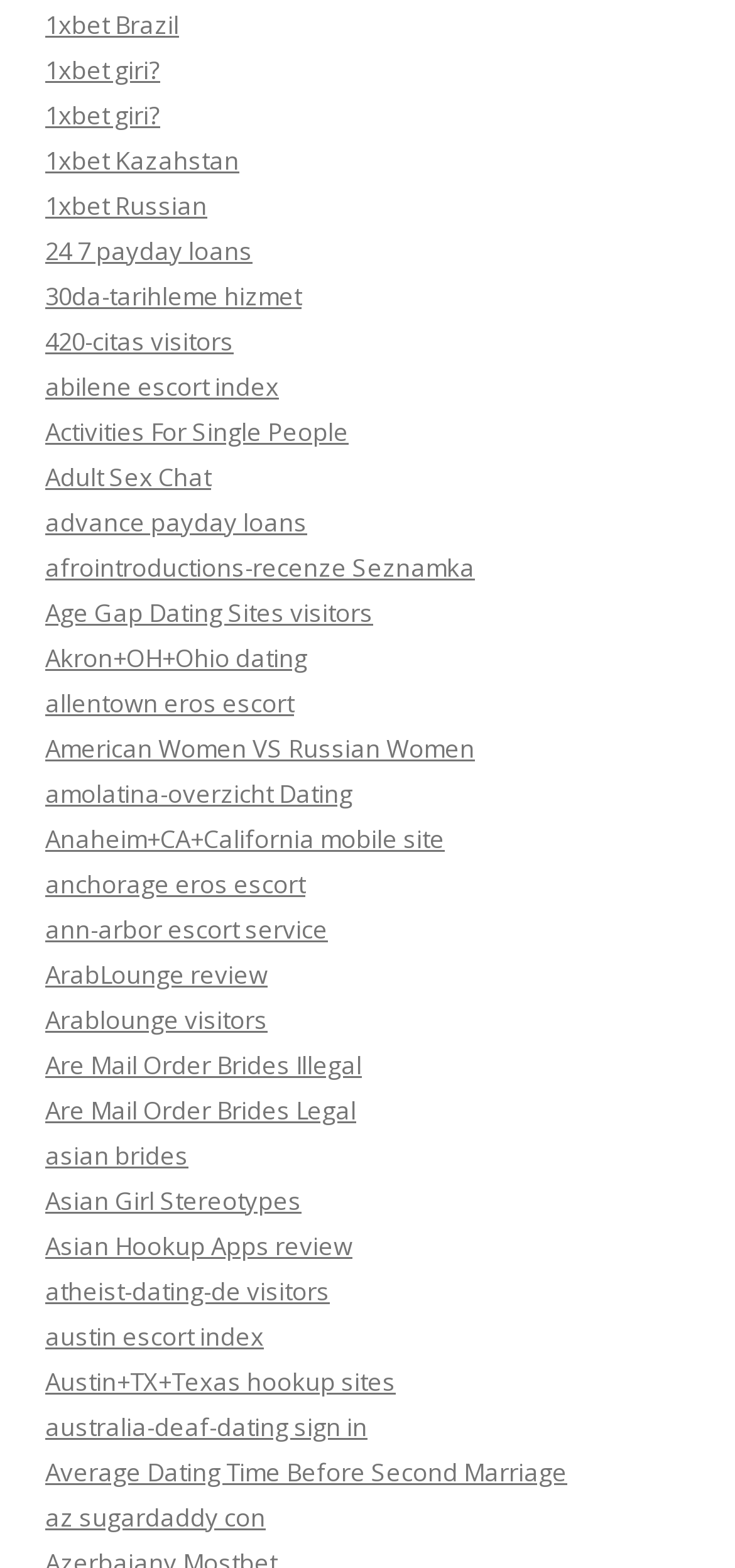Provide the bounding box coordinates in the format (top-left x, top-left y, bottom-right x, bottom-right y). All values are floating point numbers between 0 and 1. Determine the bounding box coordinate of the UI element described as: Are Mail Order Brides Illegal

[0.062, 0.668, 0.492, 0.69]